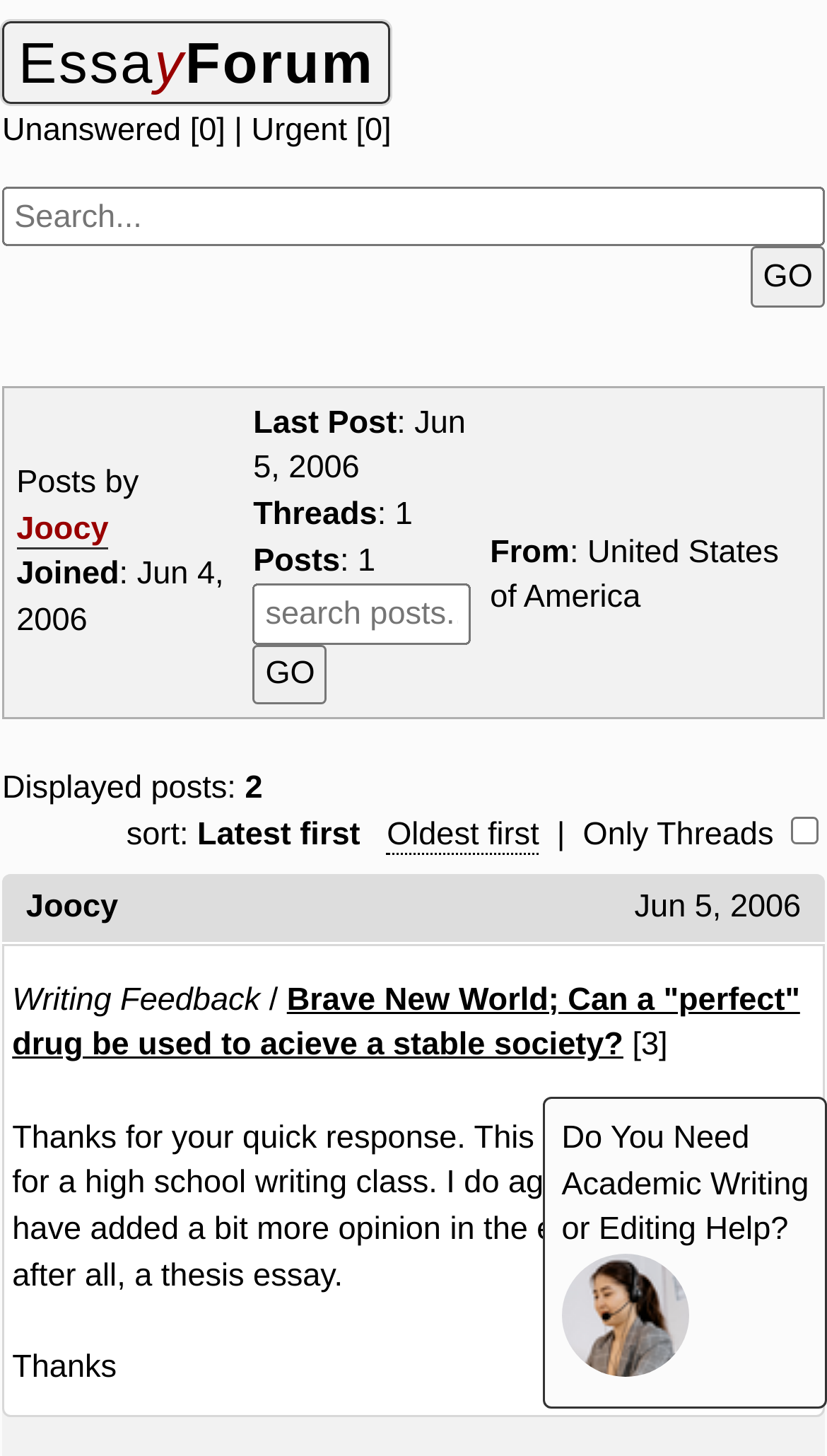Please specify the bounding box coordinates in the format (top-left x, top-left y, bottom-right x, bottom-right y), with values ranging from 0 to 1. Identify the bounding box for the UI component described as follows: name="phrase" placeholder="search posts.."

[0.306, 0.401, 0.568, 0.442]